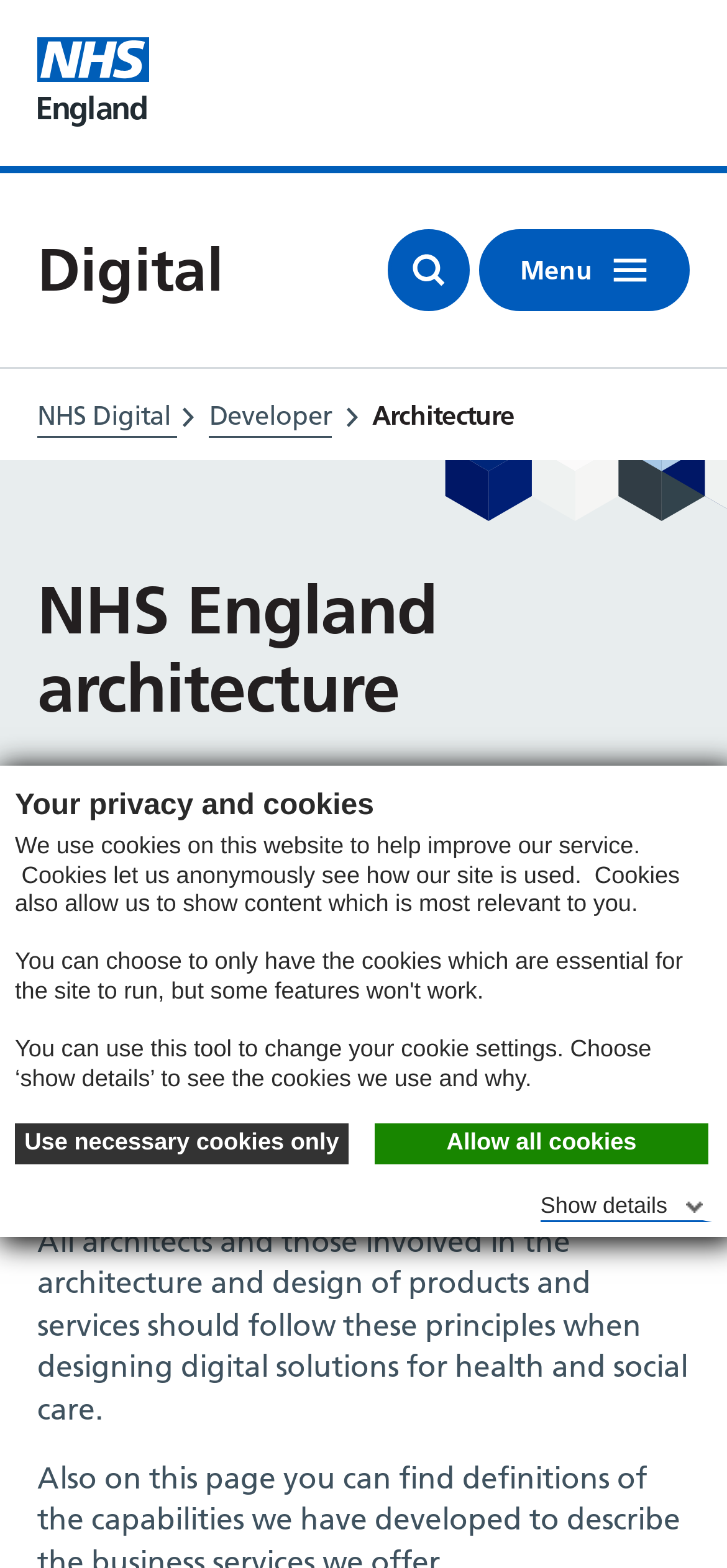What is the name of the section that describes cookie usage?
Look at the screenshot and give a one-word or phrase answer.

Your privacy and cookies